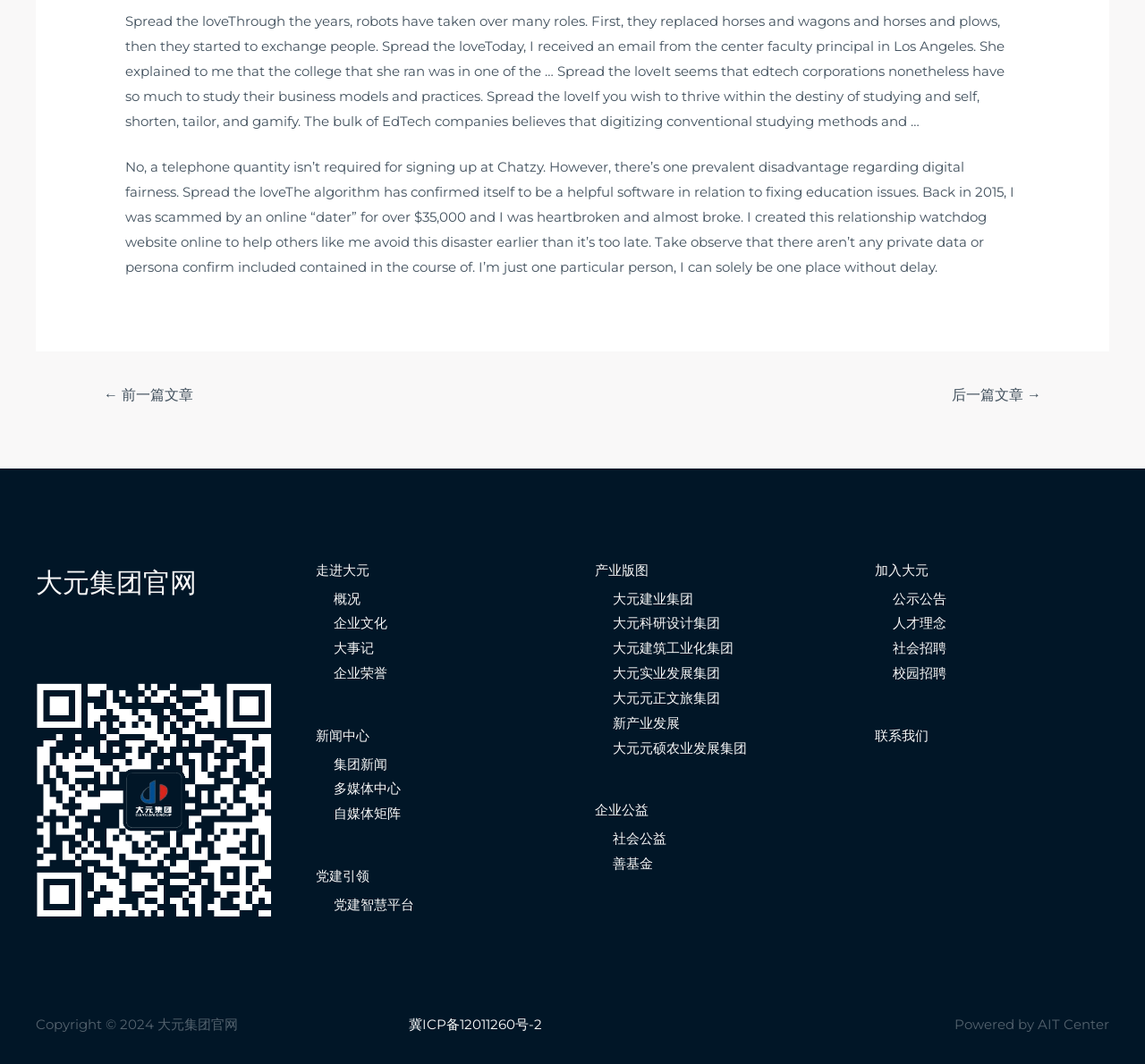Use the information in the screenshot to answer the question comprehensively: What is the name of the party building platform?

The name of the party building platform can be found in the footer section of the webpage, under the '党建引领' menu, where it is listed as one of the links.